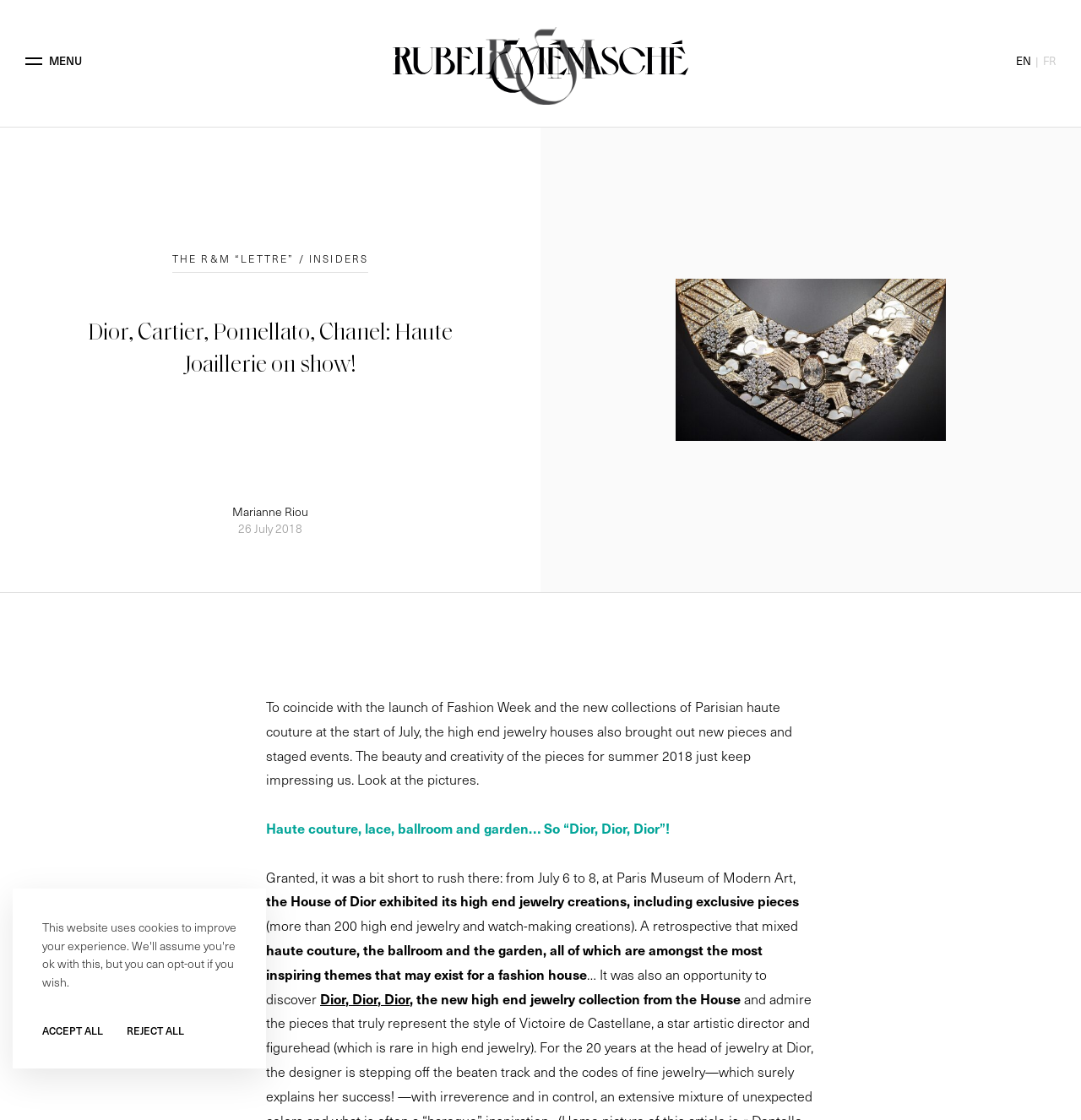Using the provided description The R&M “Lettre” / Insiders, find the bounding box coordinates for the UI element. Provide the coordinates in (top-left x, top-left y, bottom-right x, bottom-right y) format, ensuring all values are between 0 and 1.

[0.159, 0.224, 0.341, 0.238]